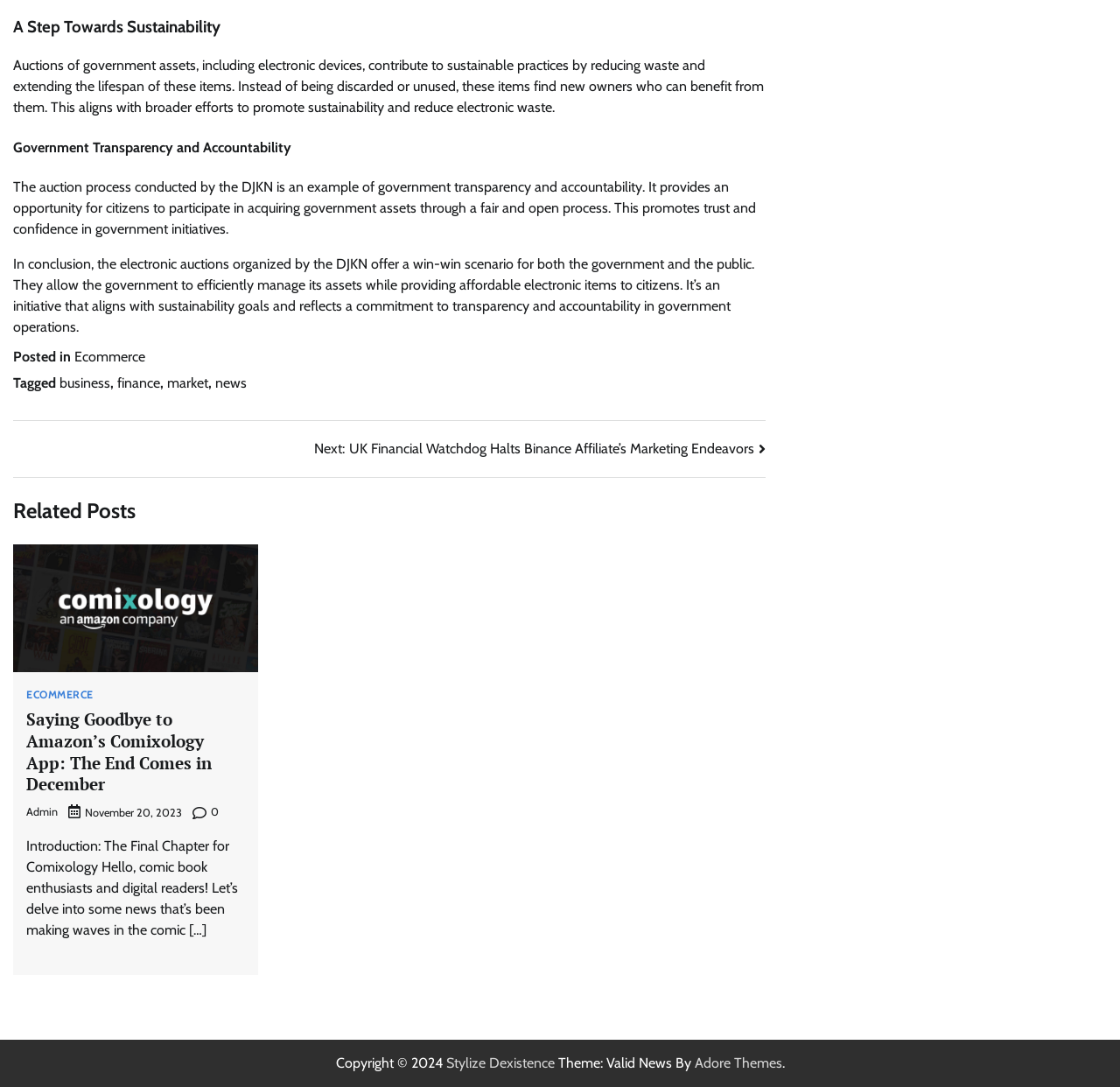Locate the bounding box coordinates of the area you need to click to fulfill this instruction: 'Read the 'Saying Goodbye to Amazon’s Comixology App: The End Comes in December' article'. The coordinates must be in the form of four float numbers ranging from 0 to 1: [left, top, right, bottom].

[0.023, 0.653, 0.219, 0.732]